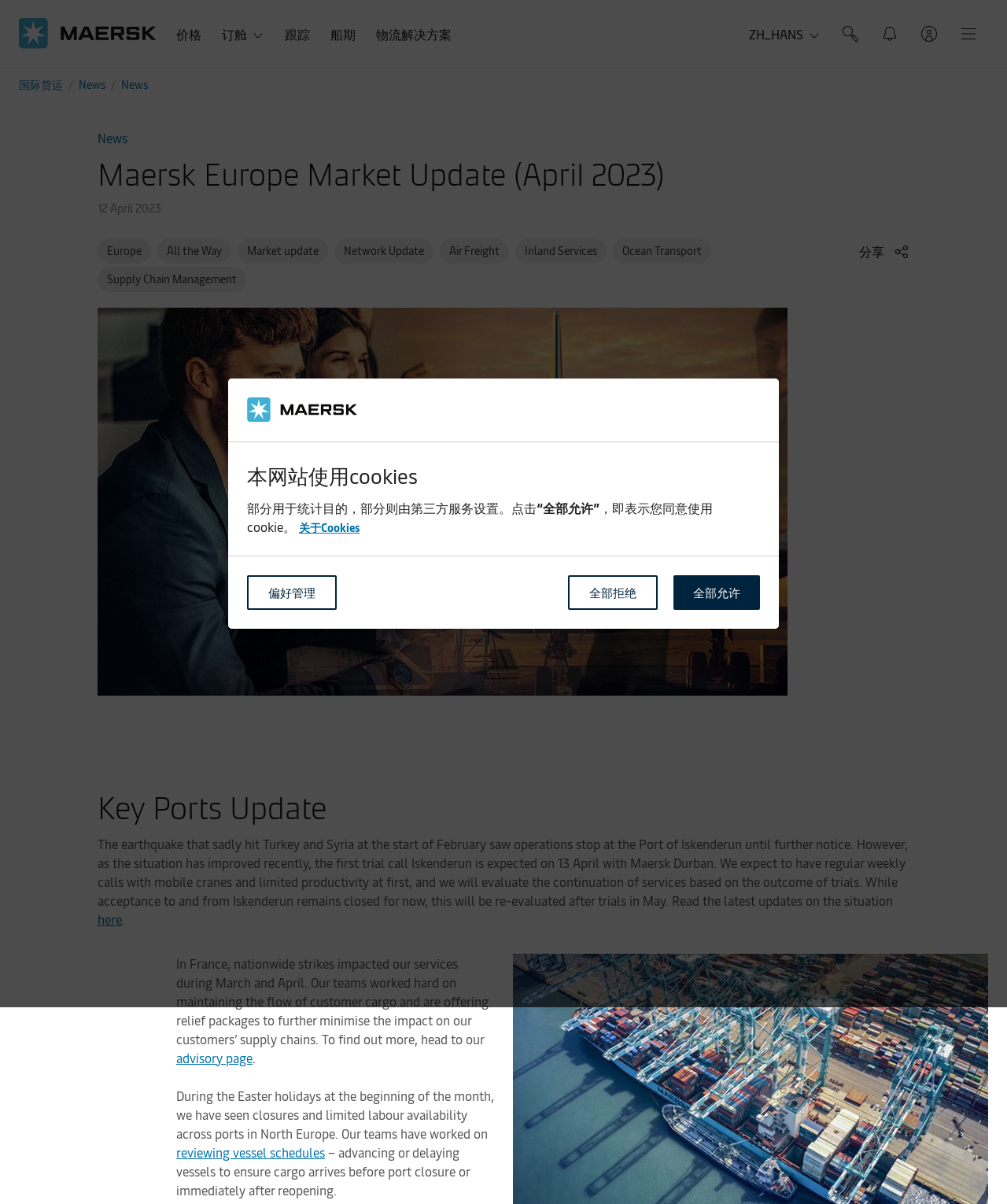Determine the bounding box coordinates of the clickable element to achieve the following action: 'Click the 'here' link'. Provide the coordinates as four float values between 0 and 1, formatted as [left, top, right, bottom].

[0.097, 0.756, 0.121, 0.77]